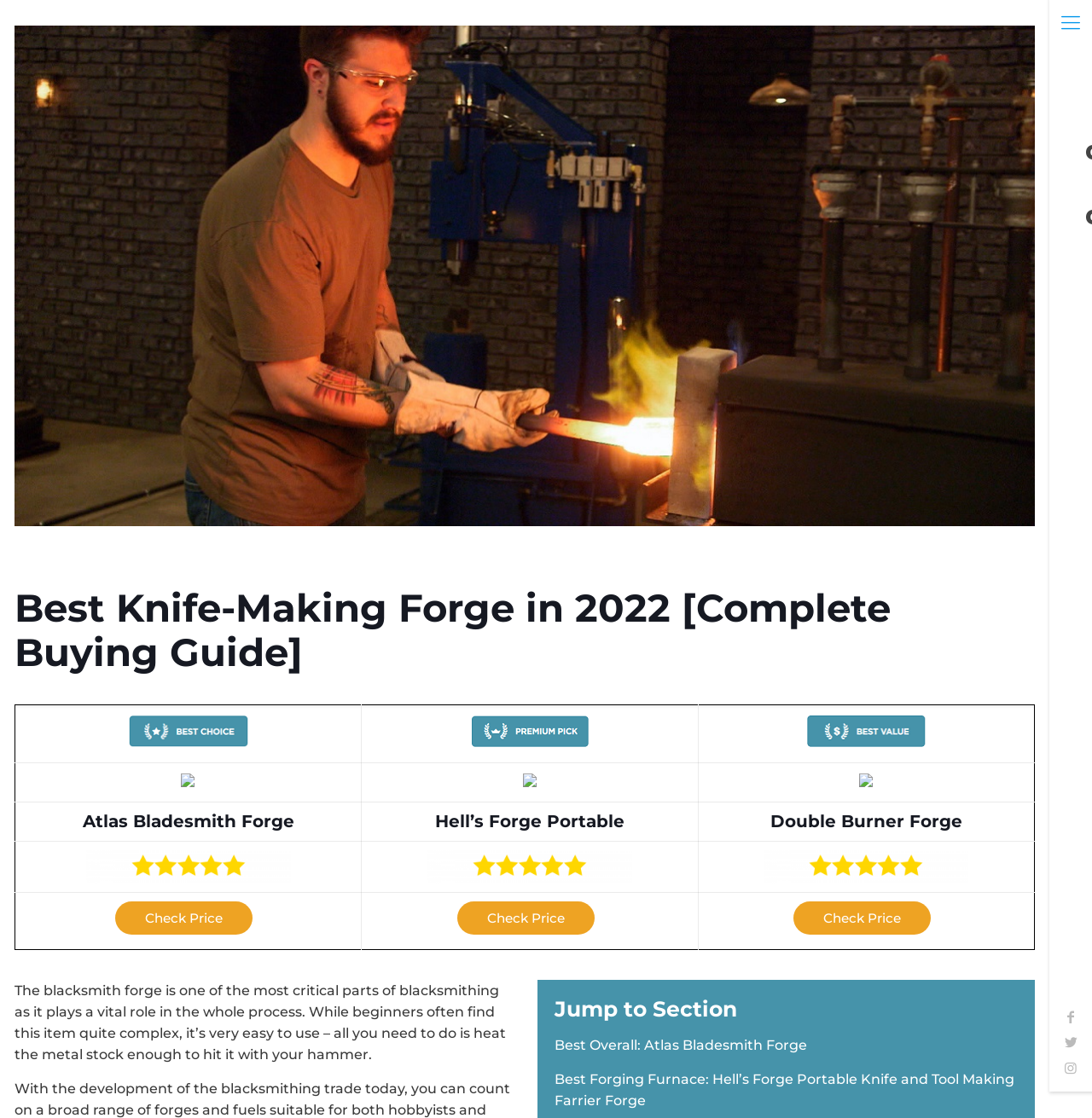Your task is to find and give the main heading text of the webpage.

Best Knife-Making Forge in 2022 [Complete Buying Guide]